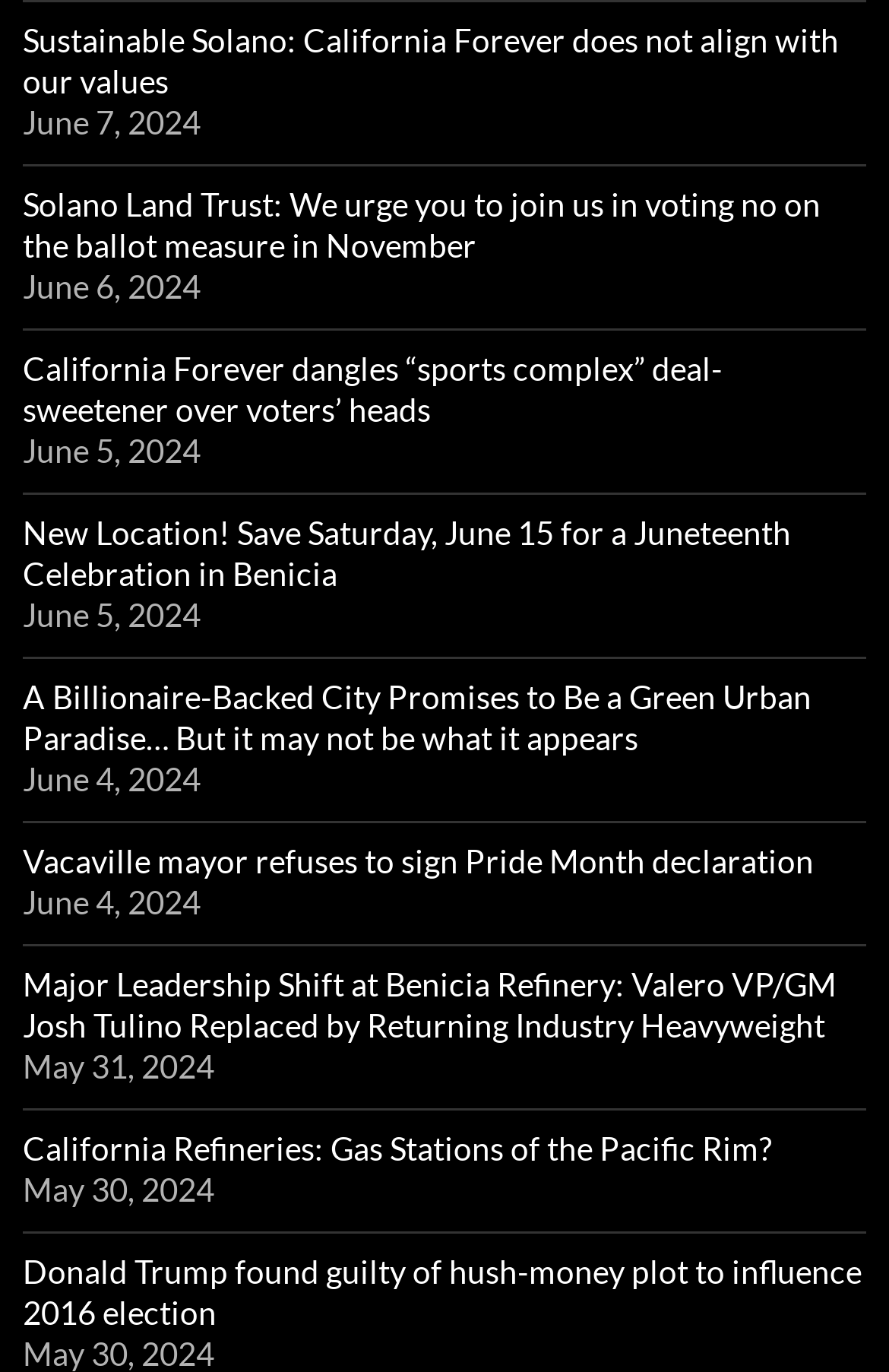Determine the bounding box coordinates of the clickable area required to perform the following instruction: "Read about the billionaire-backed city". The coordinates should be represented as four float numbers between 0 and 1: [left, top, right, bottom].

[0.026, 0.493, 0.913, 0.551]